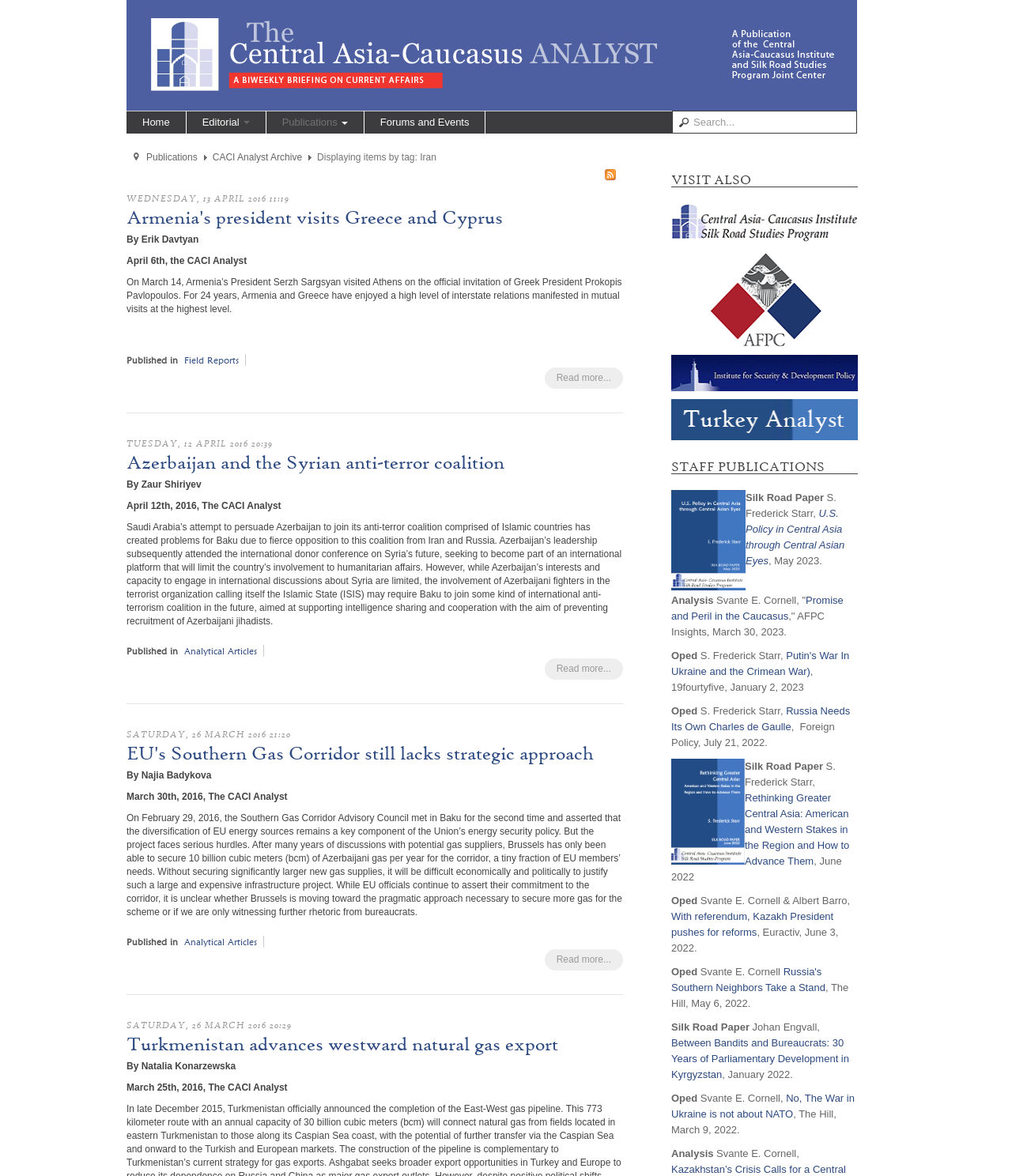Give a detailed explanation of the elements present on the webpage.

This webpage appears to be a news or publication website focused on Central Asia and the Caucasus region. At the top, there is a navigation menu with links to "Home", "Editorial", "Publications", and "Forums and Events". Below this, there is a search bar and a "You are here" indicator.

The main content of the page is divided into several sections. The first section displays a list of news articles, each with a heading, a brief summary, and a "Read more..." link. The articles are dated and have author names. The topics of the articles range from politics and international relations to energy and economics.

Below the news articles, there is a section titled "VISIT ALSO" with links to other websites, including "silkroad", "AFPC", "isdp", and "turkeyanalyst". Each link has an accompanying image.

Further down, there is a section titled "STAFF PUBLICATIONS" with a list of publications, including books and articles, written by staff members. Each publication has a title, author name, and date. Some publications have accompanying images.

The webpage has a clean and organized layout, with clear headings and concise summaries of the articles and publications. The use of images and icons adds visual interest to the page. Overall, the webpage appears to be a valuable resource for those interested in news and analysis about Central Asia and the Caucasus region.